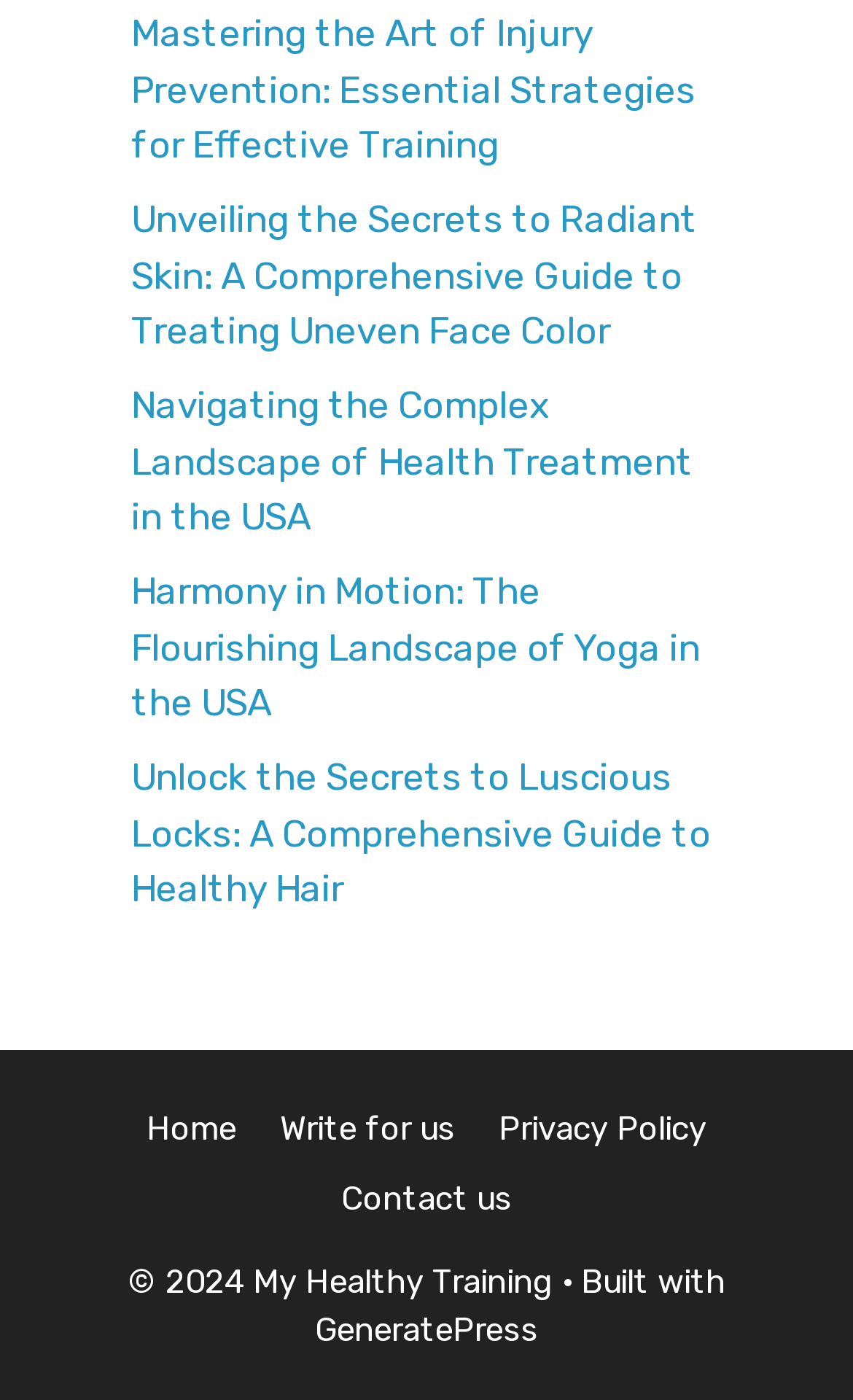Use a single word or phrase to respond to the question:
How many navigation links are in the footer area?

4